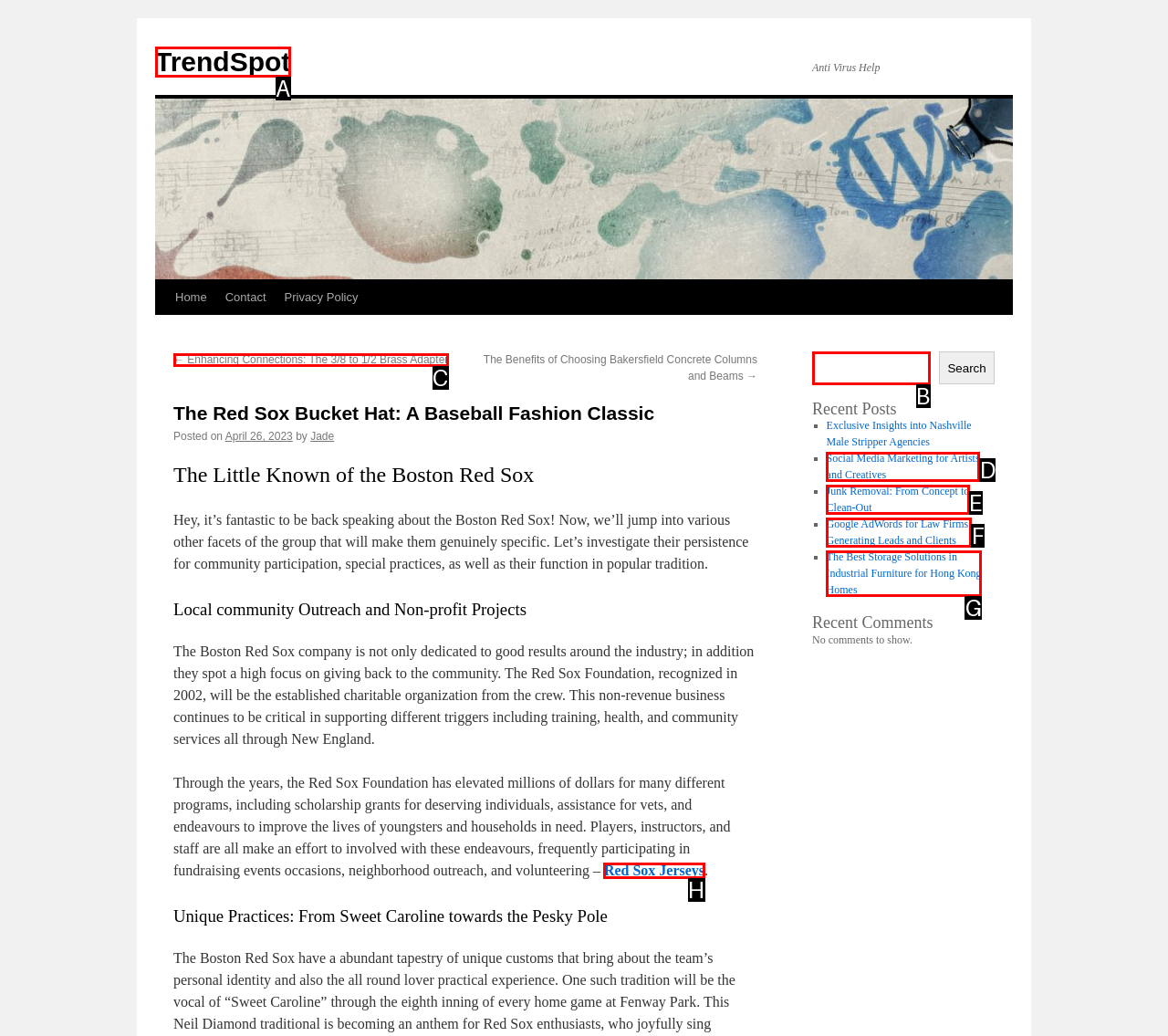Find the HTML element that matches the description: parent_node: Search name="s"
Respond with the corresponding letter from the choices provided.

B